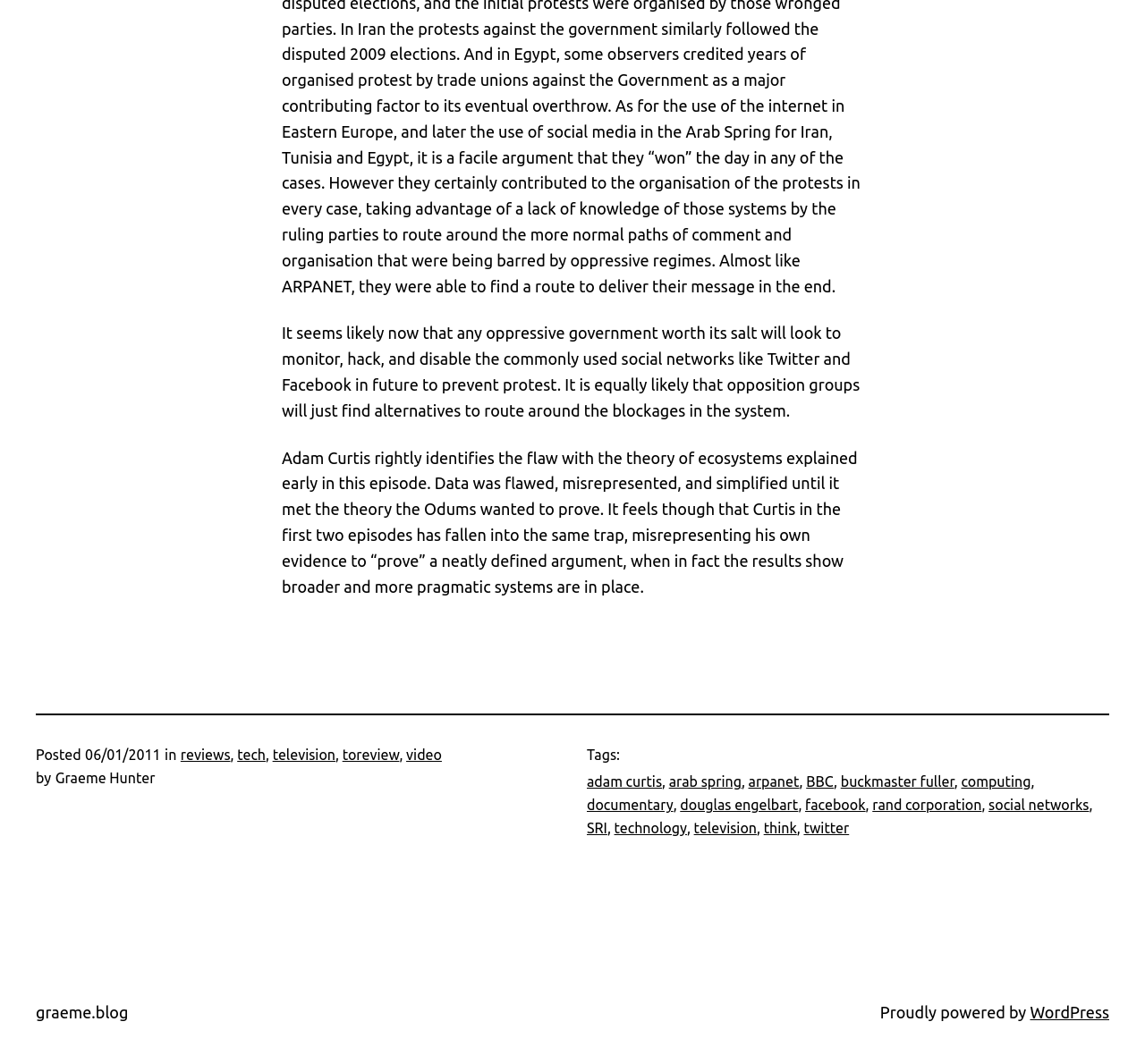What is the date of the blog post?
Answer the question in a detailed and comprehensive manner.

The date of the blog post is mentioned next to the 'Posted' keyword, and it is June 1st, 2011.